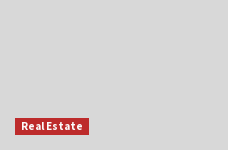What is the purpose of the button?
Please use the image to provide an in-depth answer to the question.

The button is part of a navigation interface, and its label 'Real Estate' suggests that it is meant to invite users to explore real estate-related content. The caption implies that the button is a key element for user engagement, and its purpose is to facilitate access to real estate services or information.